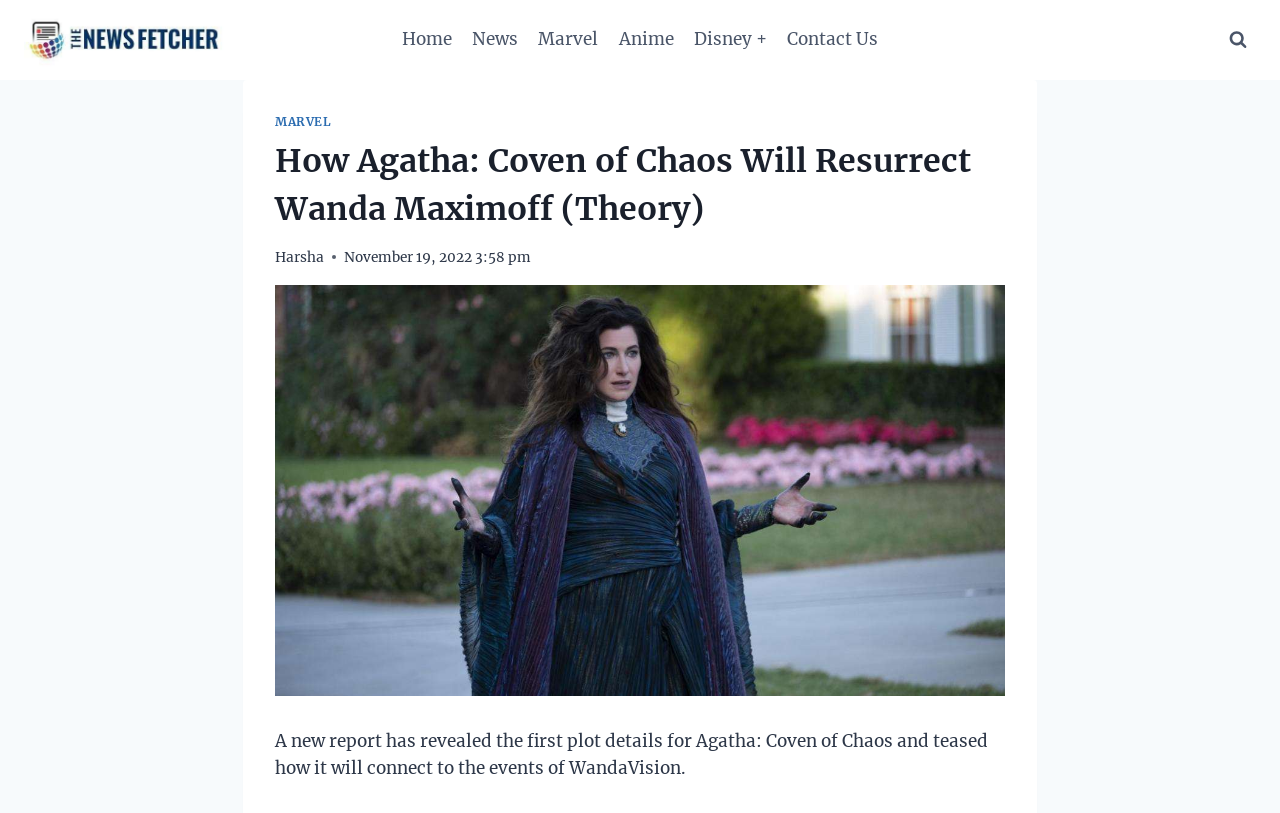Extract the bounding box coordinates of the UI element described: "News". Provide the coordinates in the format [left, top, right, bottom] with values ranging from 0 to 1.

[0.361, 0.02, 0.413, 0.078]